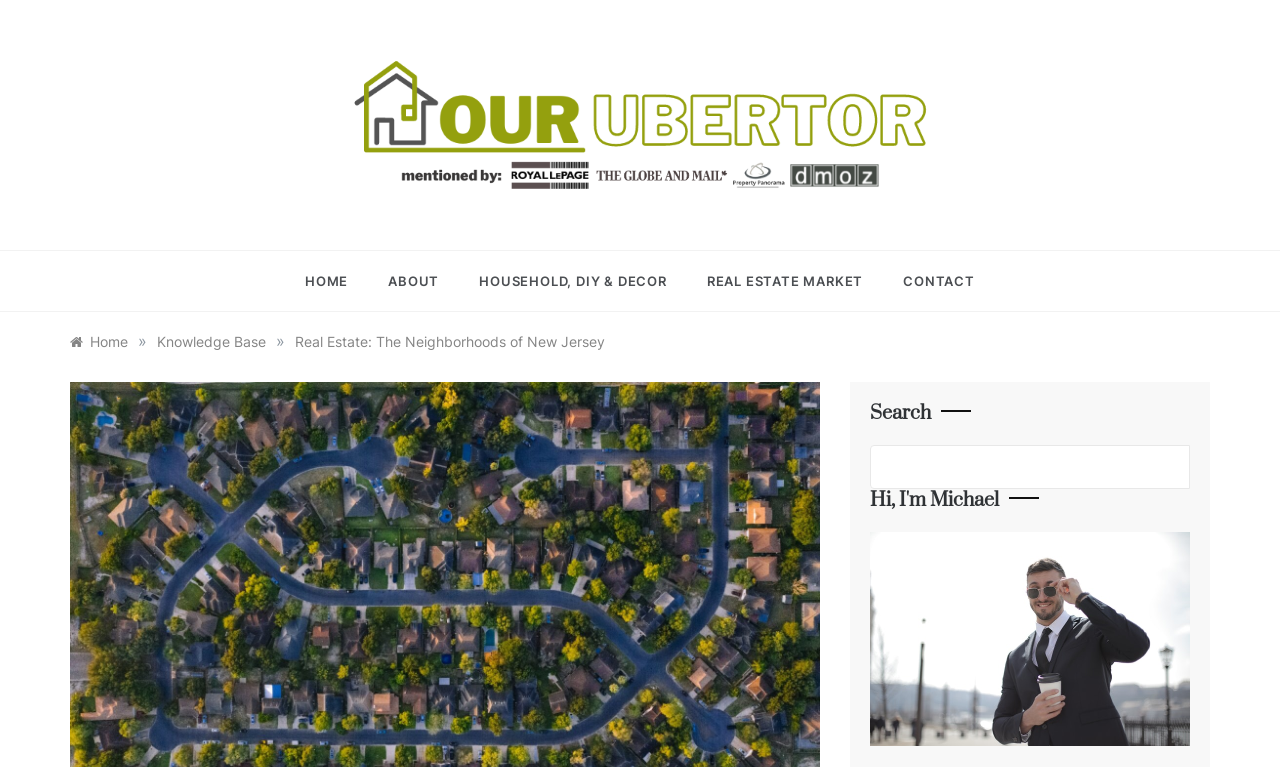Determine the bounding box coordinates for the clickable element to execute this instruction: "search for something". Provide the coordinates as four float numbers between 0 and 1, i.e., [left, top, right, bottom].

[0.68, 0.581, 0.93, 0.637]